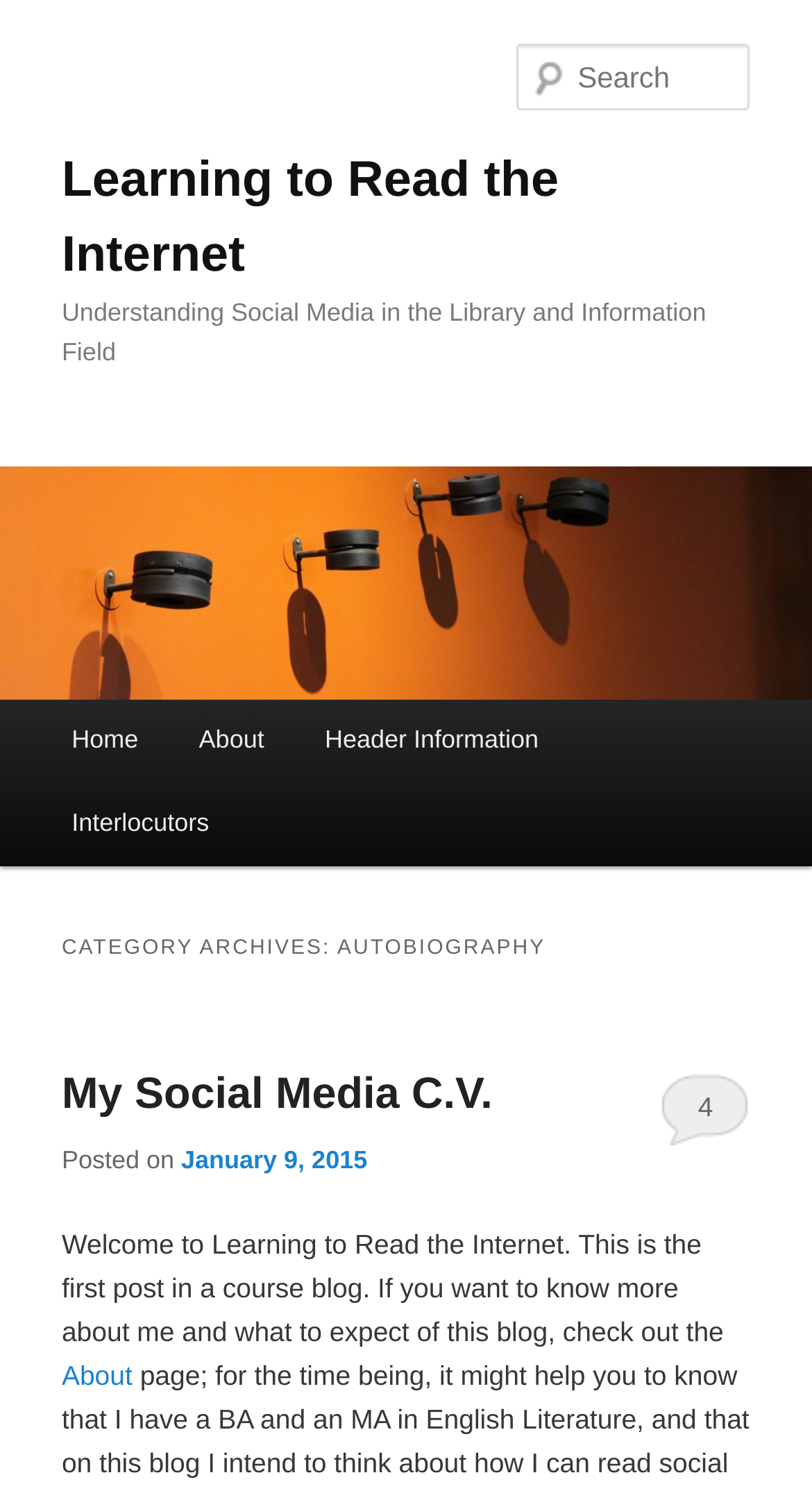Please identify the bounding box coordinates of the clickable area that will fulfill the following instruction: "Go to the home page". The coordinates should be in the format of four float numbers between 0 and 1, i.e., [left, top, right, bottom].

[0.051, 0.469, 0.208, 0.525]